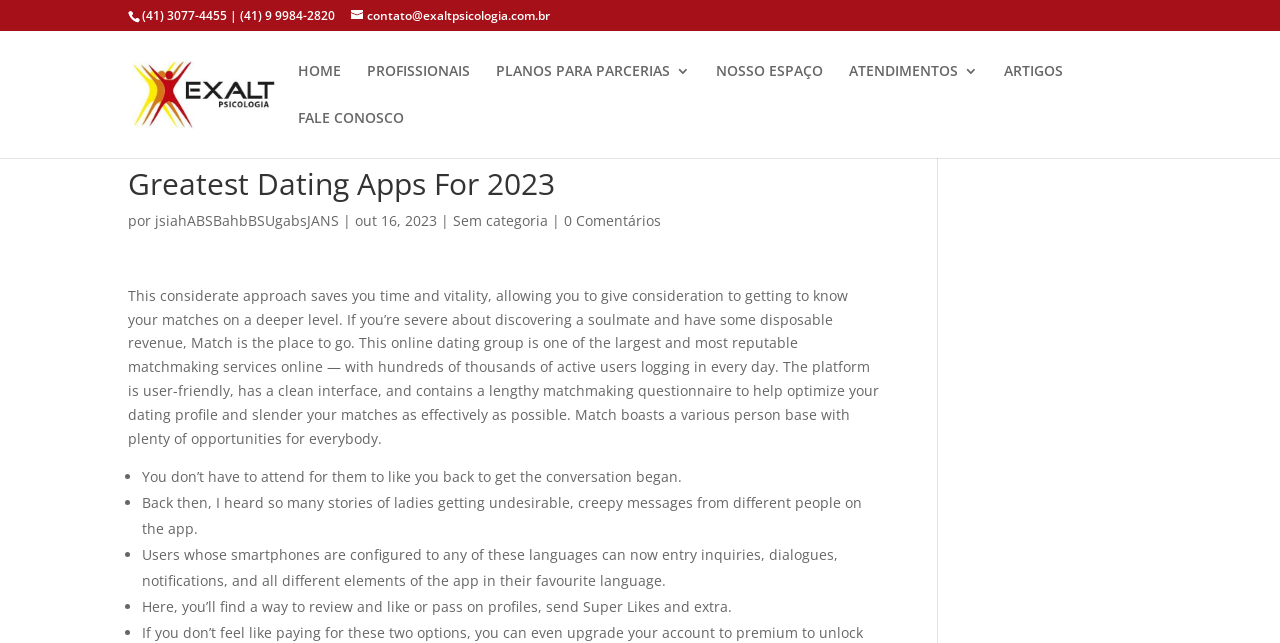What is the phone number on the top left?
From the image, respond using a single word or phrase.

(41) 3077-4455